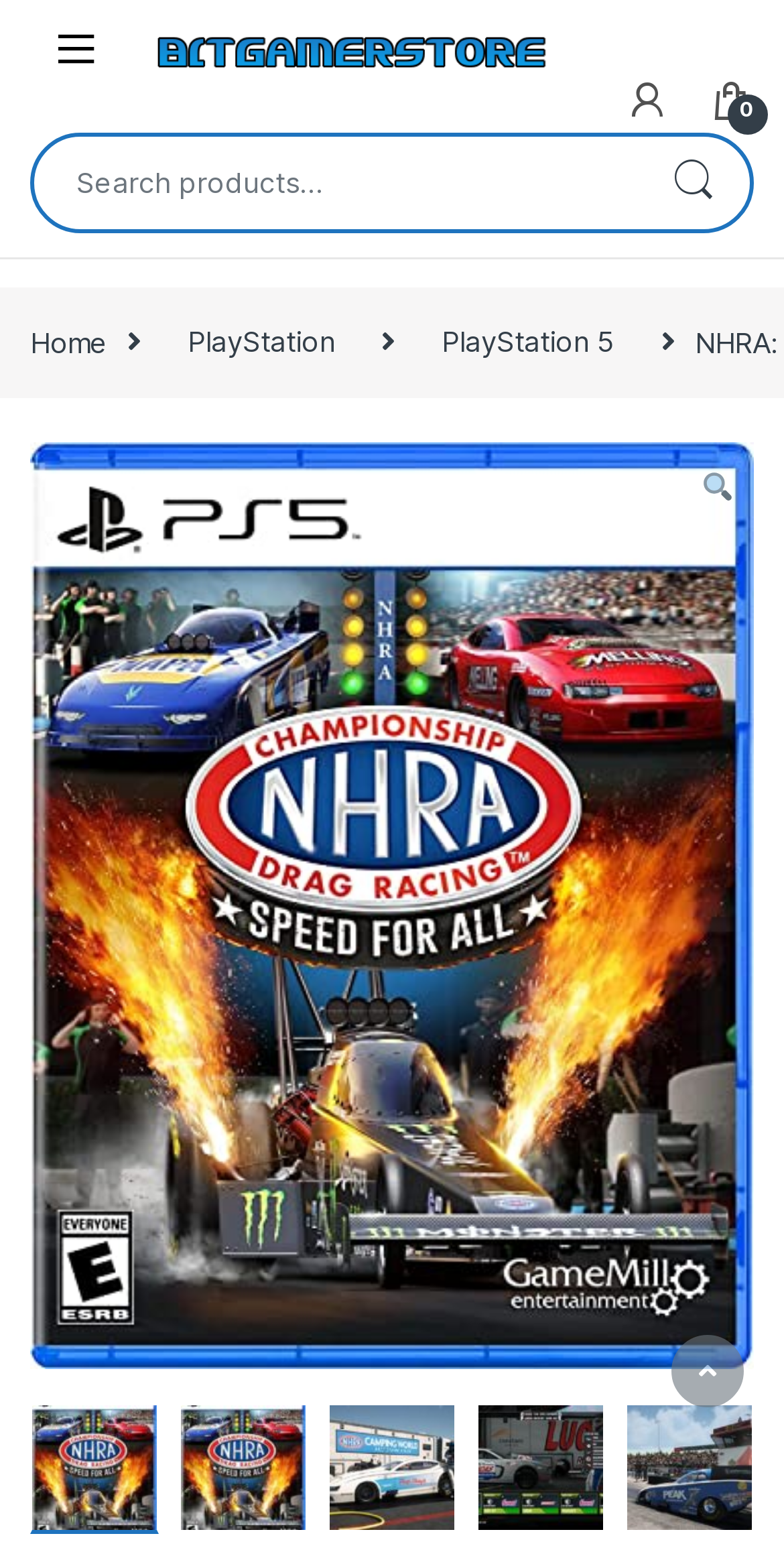Please respond to the question using a single word or phrase:
What is the platform being featured?

PlayStation 5